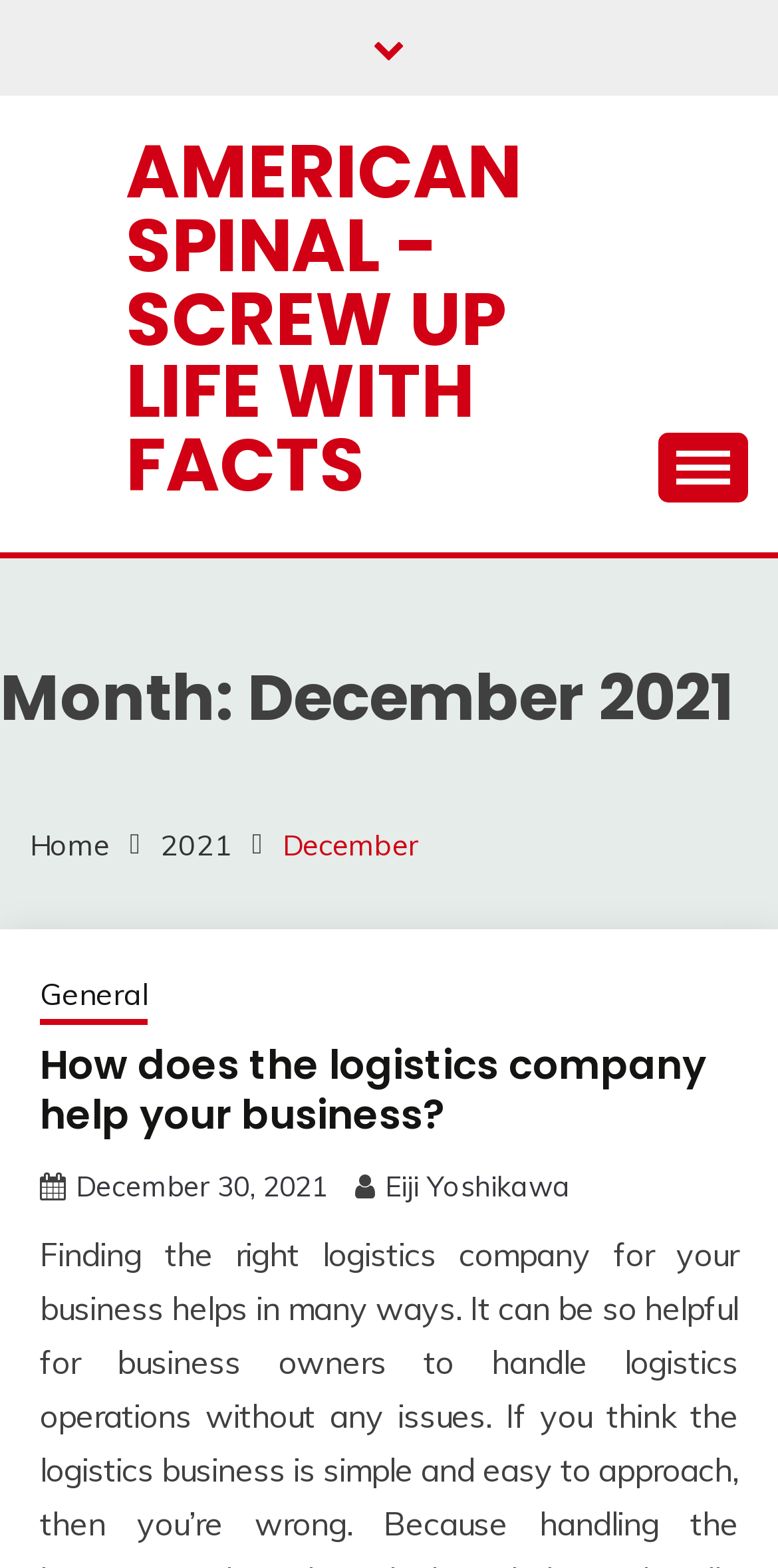Determine the bounding box coordinates for the area you should click to complete the following instruction: "View related product Contoured Adult Small Dr Who Police Boxes".

None